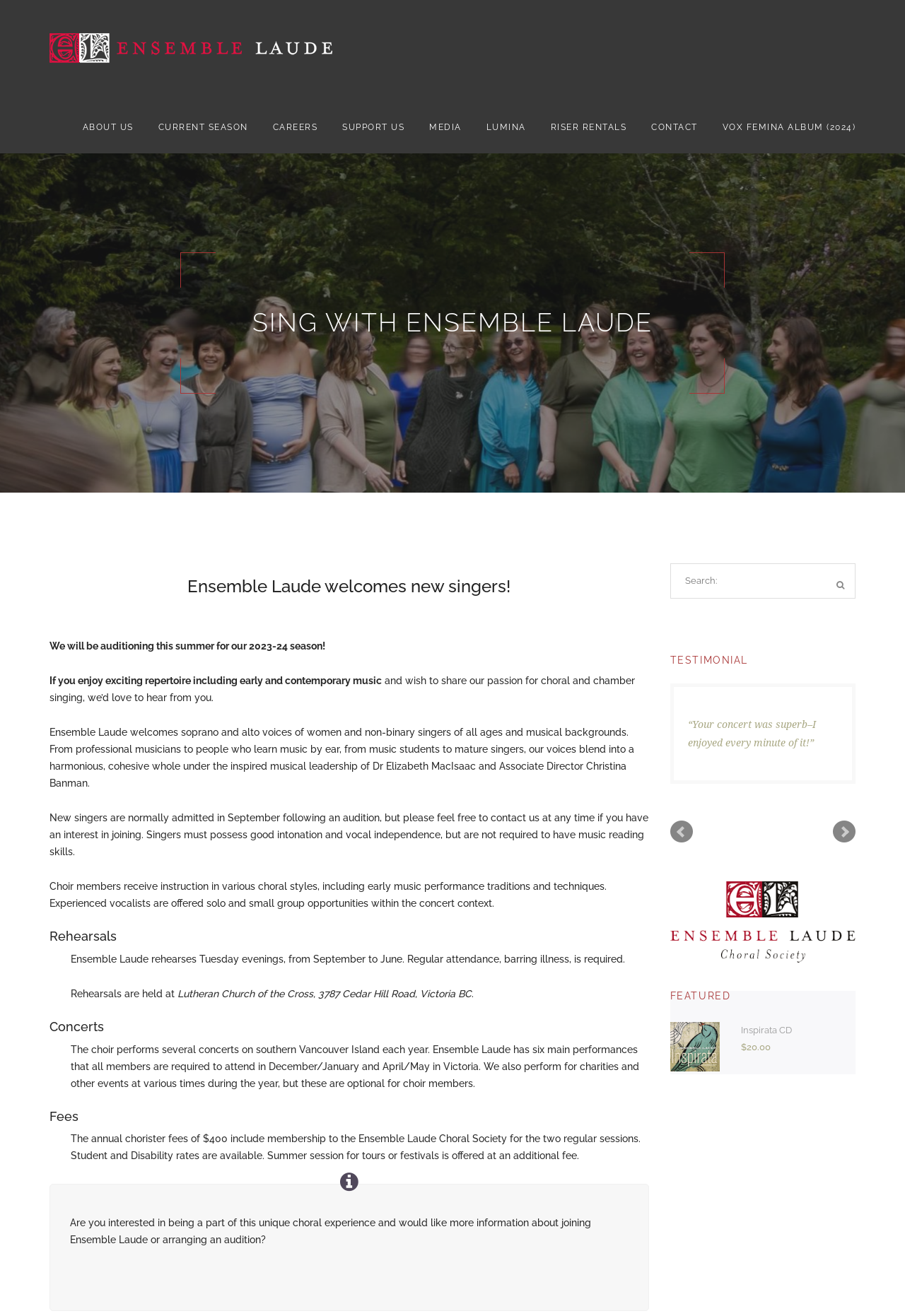Locate the bounding box coordinates of the item that should be clicked to fulfill the instruction: "Click on the 'Home' link".

None